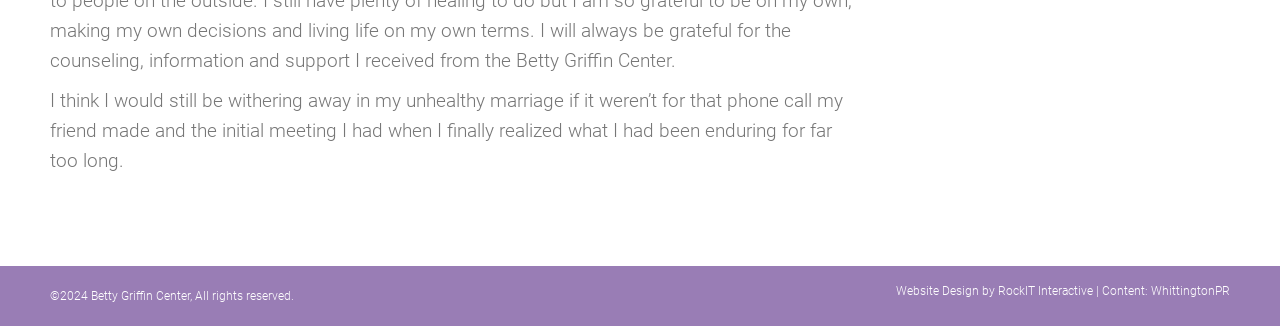What is the name of the organization associated with the website?
Answer the question based on the image using a single word or a brief phrase.

Betty Griffin Center